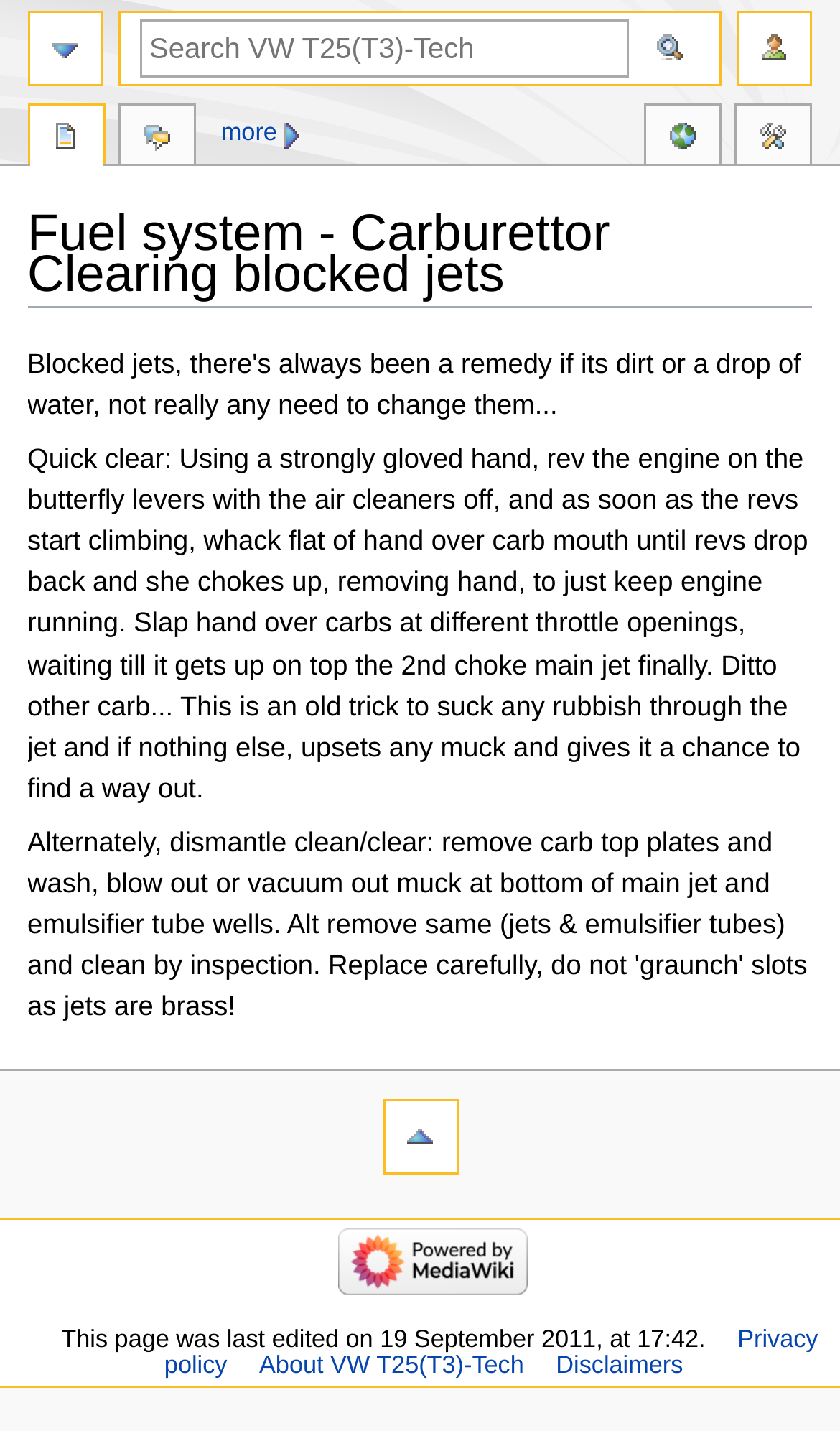Identify the bounding box coordinates of the specific part of the webpage to click to complete this instruction: "Back to top".

[0.455, 0.768, 0.545, 0.821]